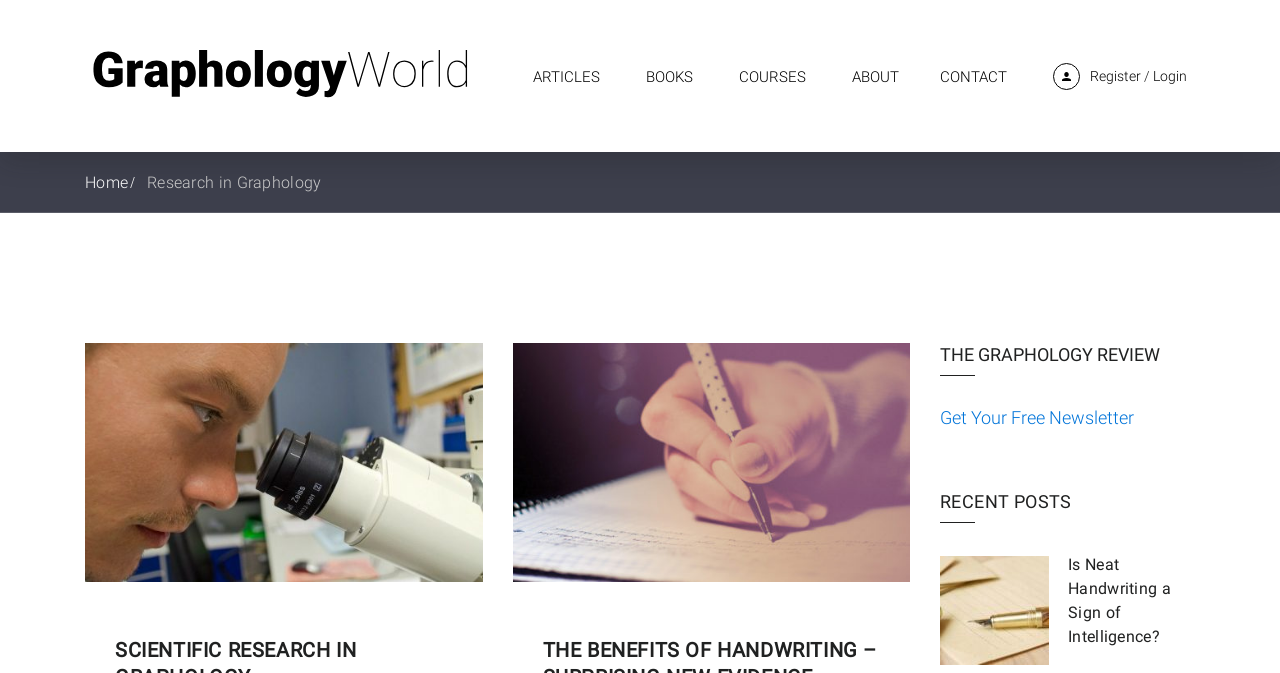Identify the bounding box coordinates of the clickable region necessary to fulfill the following instruction: "go to Graphology World homepage". The bounding box coordinates should be four float numbers between 0 and 1, i.e., [left, top, right, bottom].

[0.066, 0.084, 0.379, 0.116]